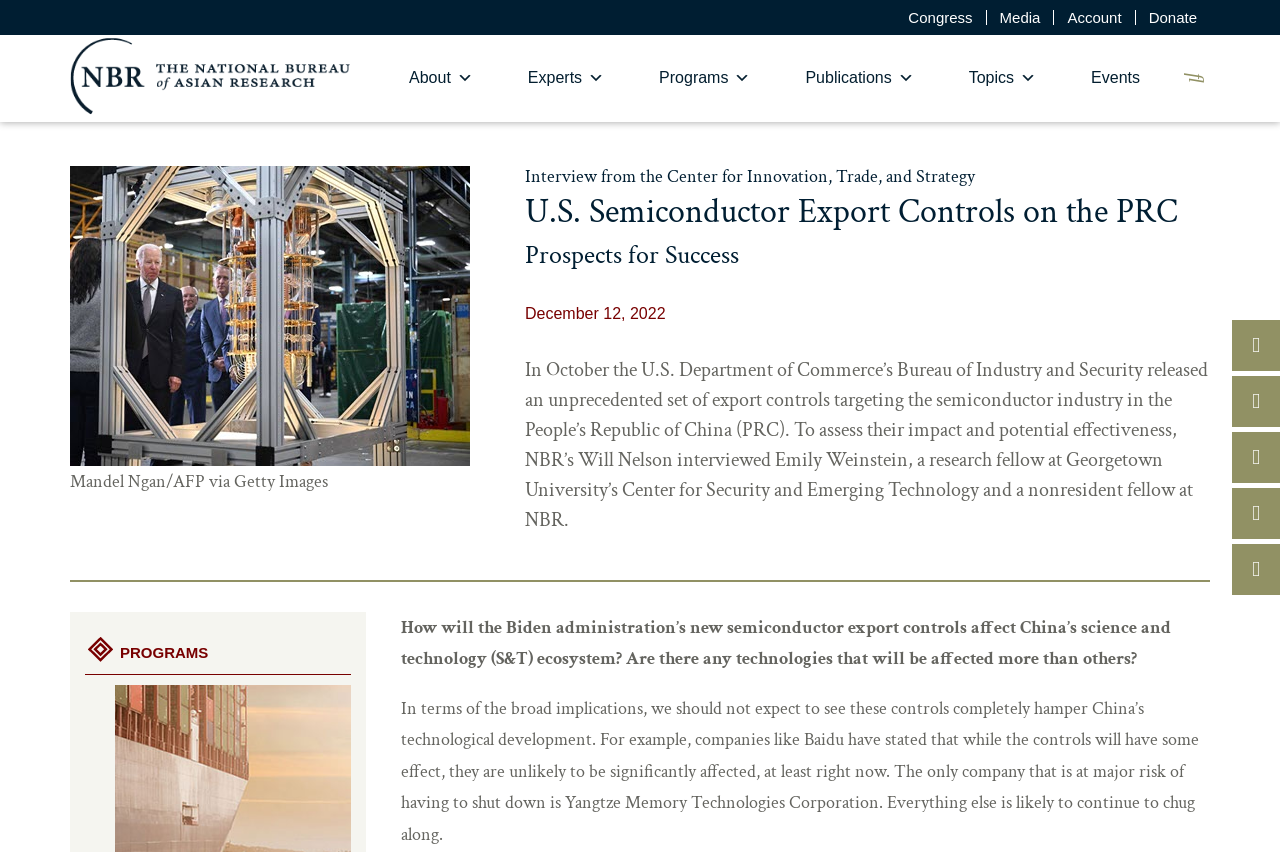Please specify the coordinates of the bounding box for the element that should be clicked to carry out this instruction: "Click the 'Donate' button". The coordinates must be four float numbers between 0 and 1, formatted as [left, top, right, bottom].

[0.887, 0.012, 0.945, 0.029]